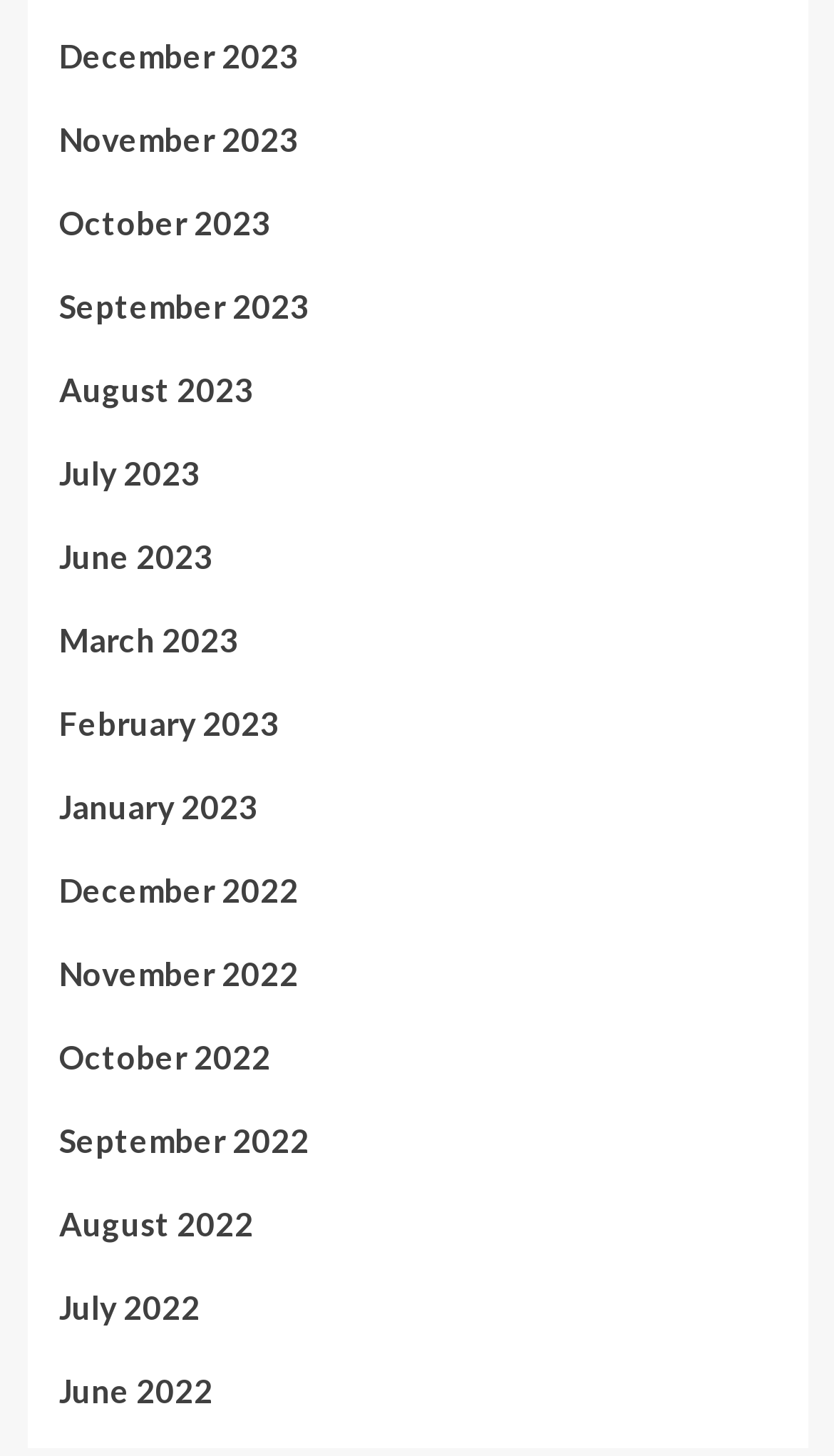Locate the bounding box coordinates of the clickable element to fulfill the following instruction: "View November 2022". Provide the coordinates as four float numbers between 0 and 1 in the format [left, top, right, bottom].

[0.071, 0.651, 0.929, 0.709]